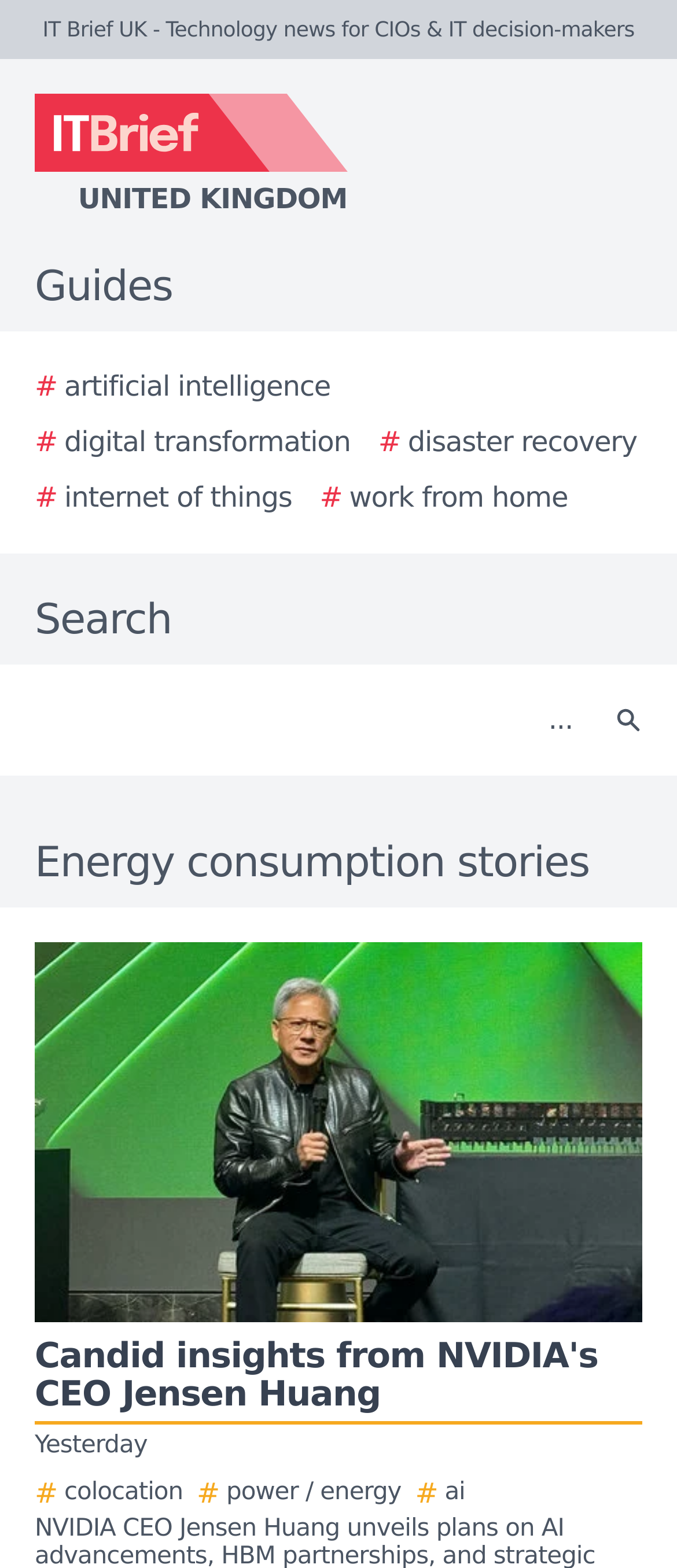Identify the bounding box of the HTML element described as: "aria-label="Search" name="search" placeholder="..."".

[0.021, 0.433, 0.877, 0.486]